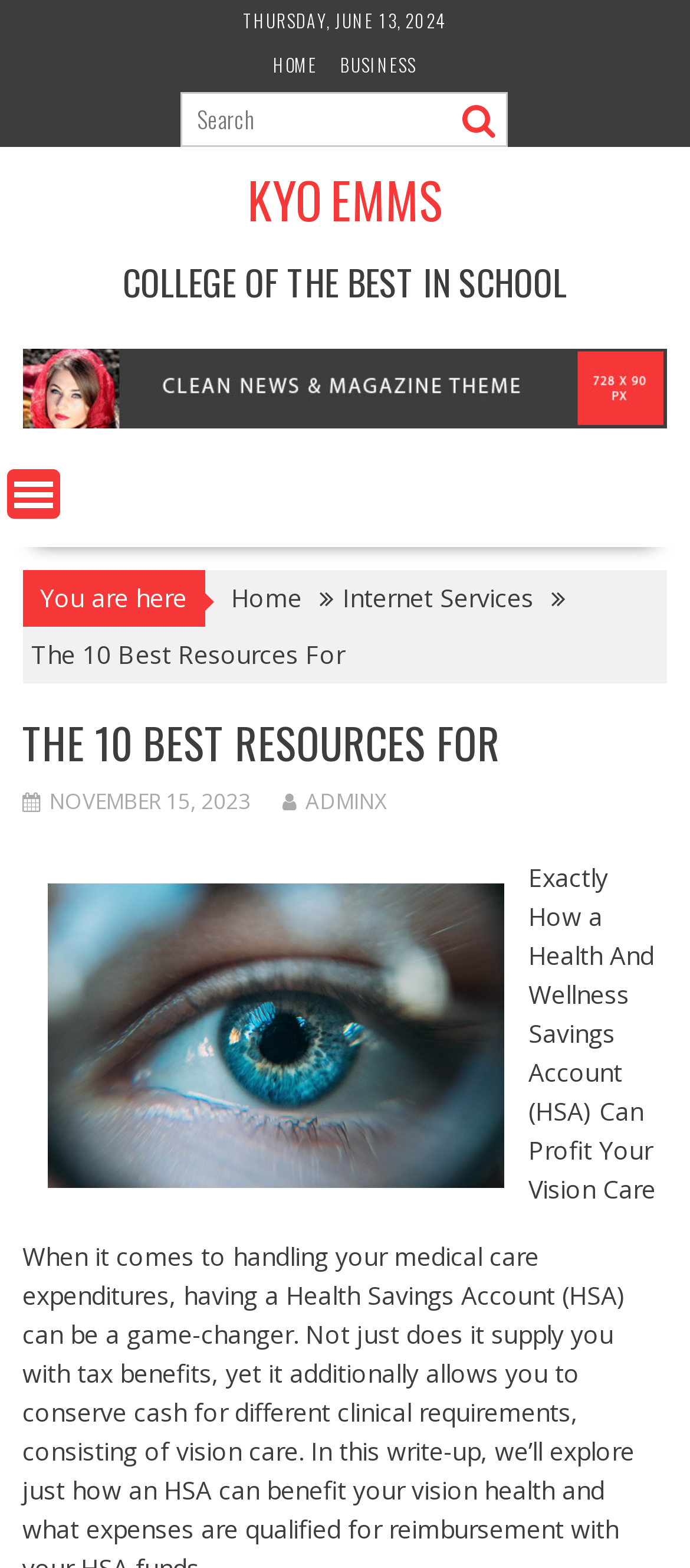Identify the bounding box coordinates of the specific part of the webpage to click to complete this instruction: "read the article".

[0.766, 0.549, 0.951, 0.769]